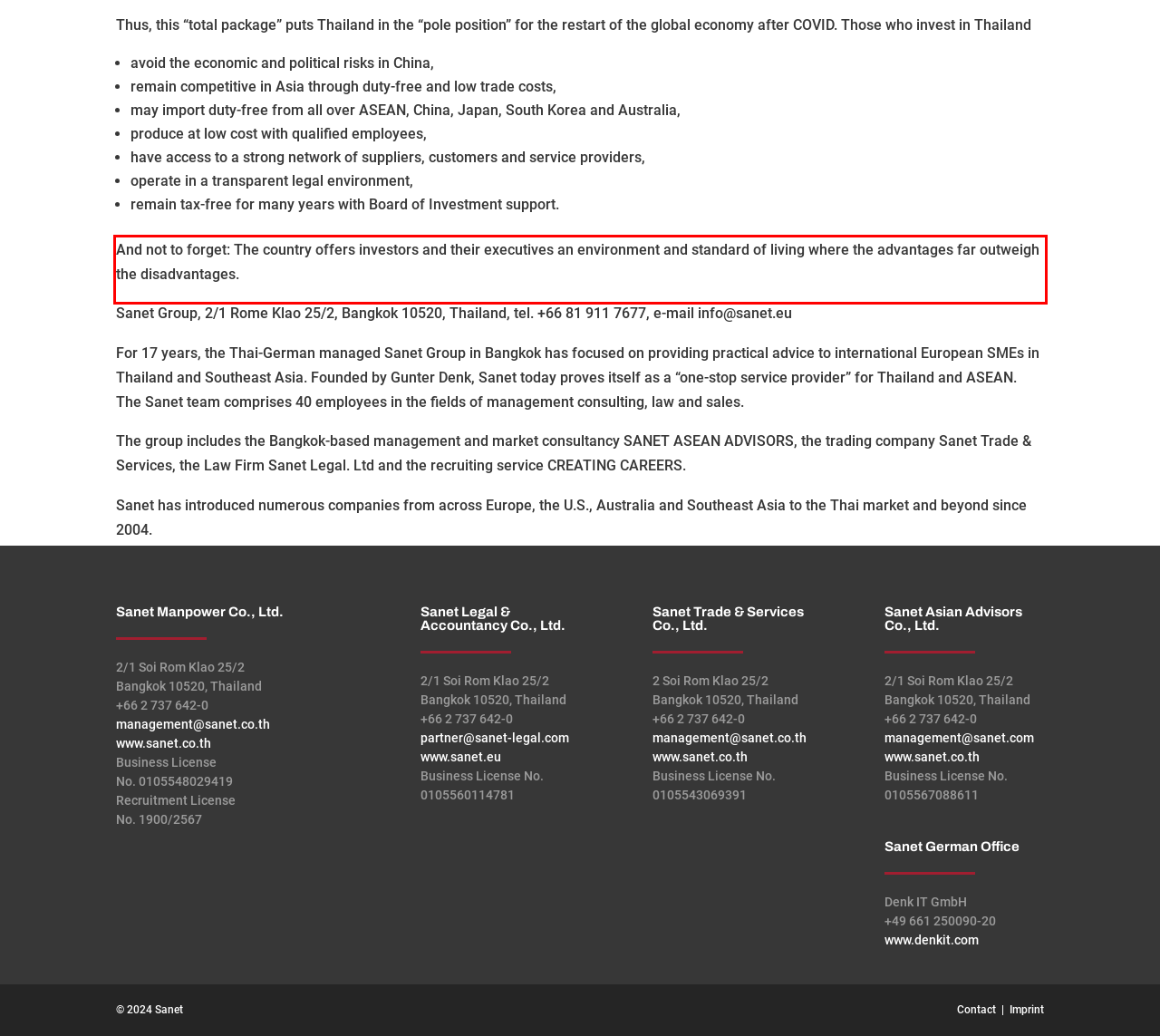Please identify and extract the text content from the UI element encased in a red bounding box on the provided webpage screenshot.

And not to forget: The country offers investors and their executives an environment and standard of living where the advantages far outweigh the disadvantages.